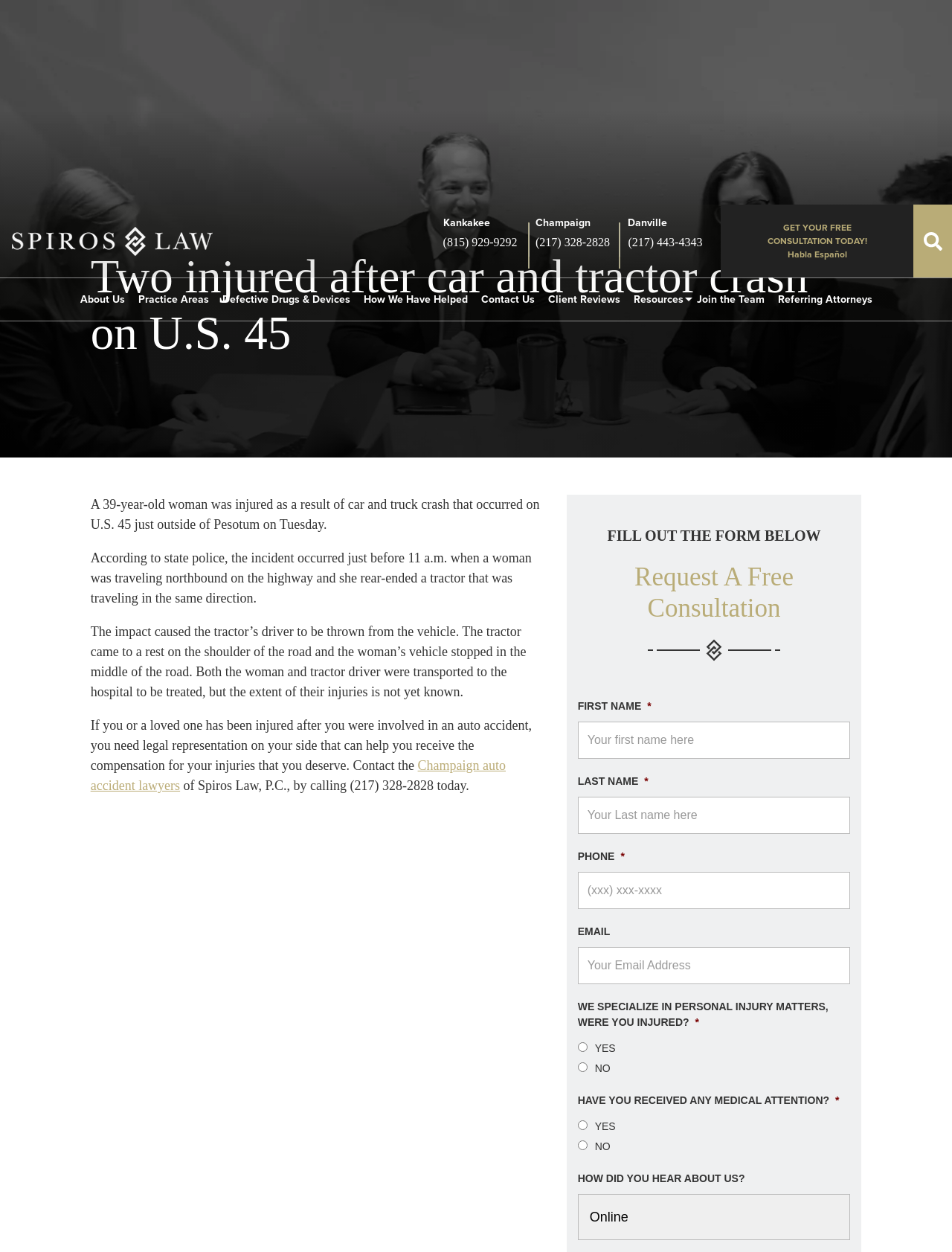Find and indicate the bounding box coordinates of the region you should select to follow the given instruction: "Follow Rob Allen on Mastodon".

None